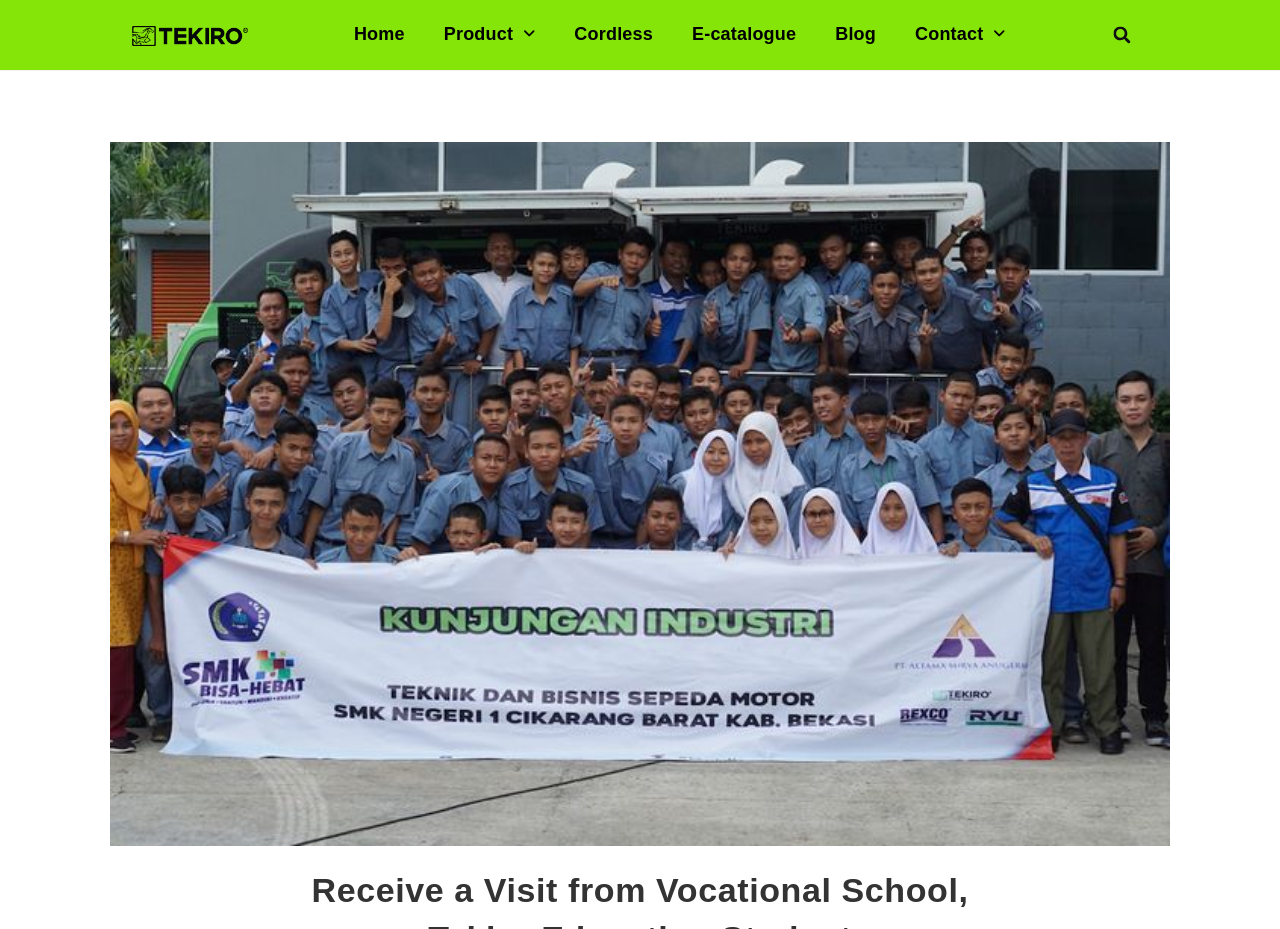Explain the features and main sections of the webpage comprehensively.

The webpage appears to be a news article or blog post about Tekiro receiving a visit from a vocational school. At the top of the page, there is a navigation menu with several links, including "Home", "Product", "Cordless", "E-catalogue", "Blog", and "Contact". The "Product" and "Contact" links have dropdown menus.

Below the navigation menu, there is a large image that takes up most of the page, depicting a scene of students from the vocational school visiting Tekiro. The image is captioned "You are currently viewing Receive a Visit from Vocational School, Tekiro Education Student".

In the top-right corner of the page, there is a search bar with a "Search" button.